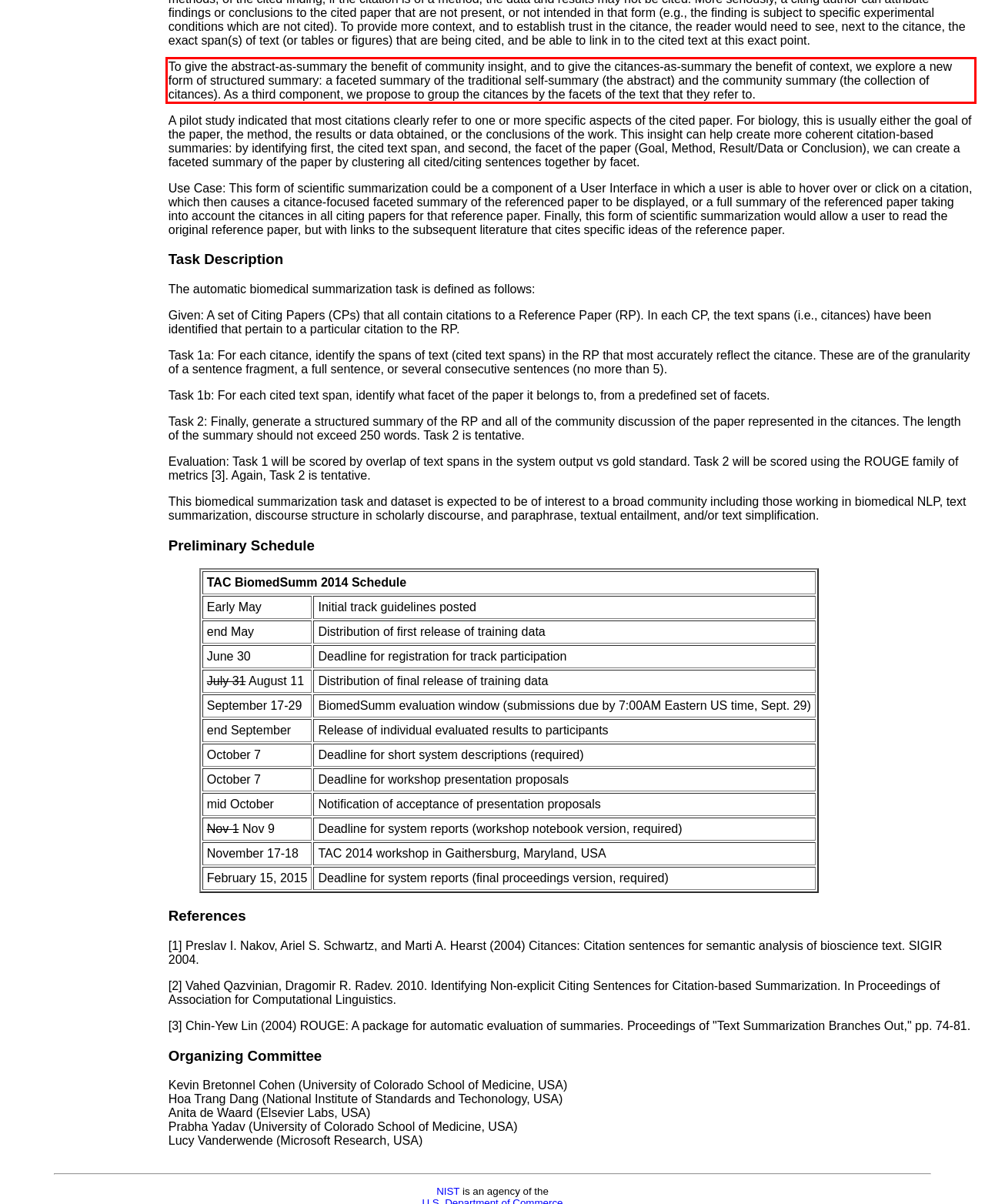Analyze the red bounding box in the provided webpage screenshot and generate the text content contained within.

To give the abstract-as-summary the benefit of community insight, and to give the citances-as-summary the benefit of context, we explore a new form of structured summary: a faceted summary of the traditional self-summary (the abstract) and the community summary (the collection of citances). As a third component, we propose to group the citances by the facets of the text that they refer to.